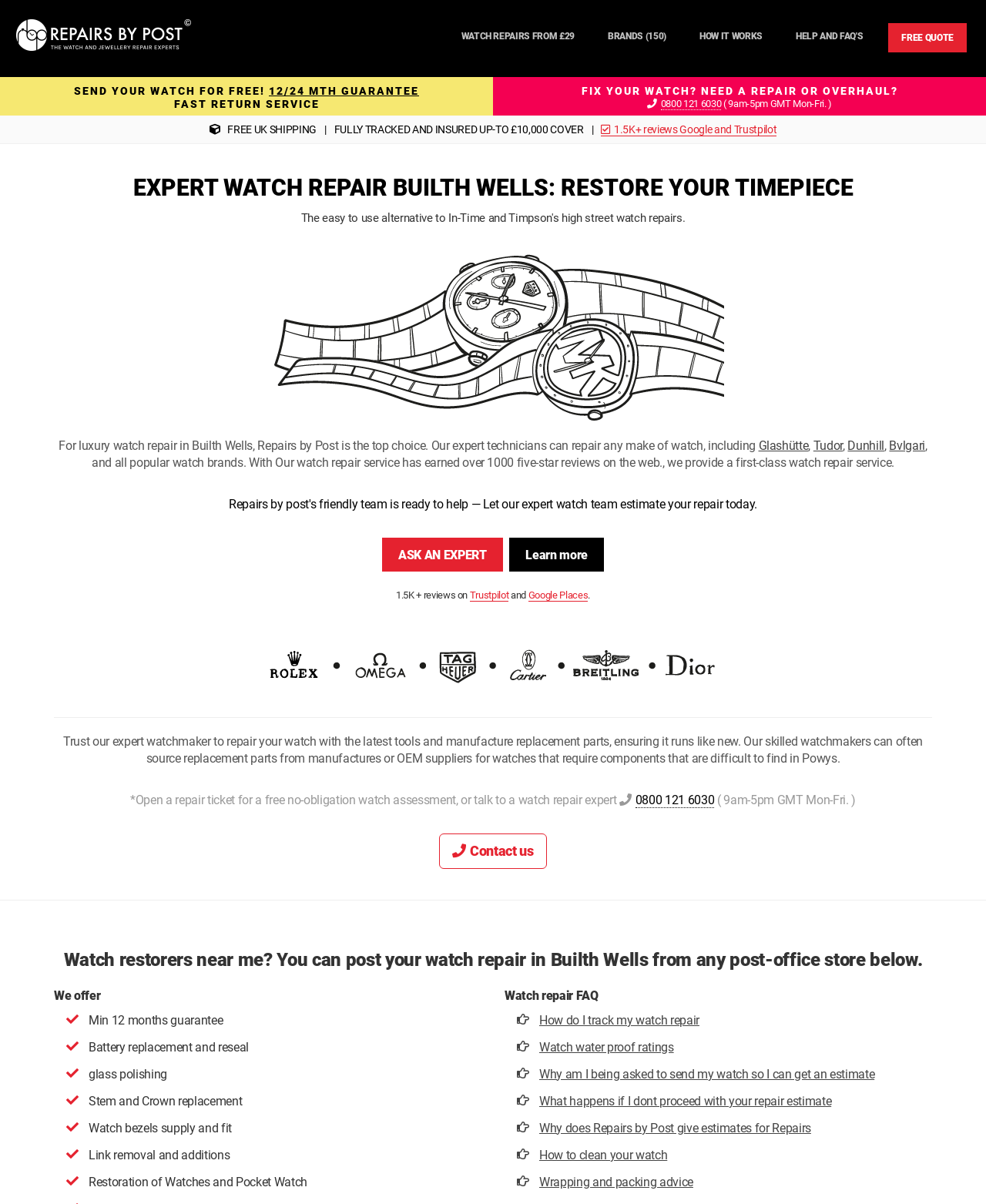Pinpoint the bounding box coordinates for the area that should be clicked to perform the following instruction: "Contact us".

[0.446, 0.692, 0.554, 0.721]